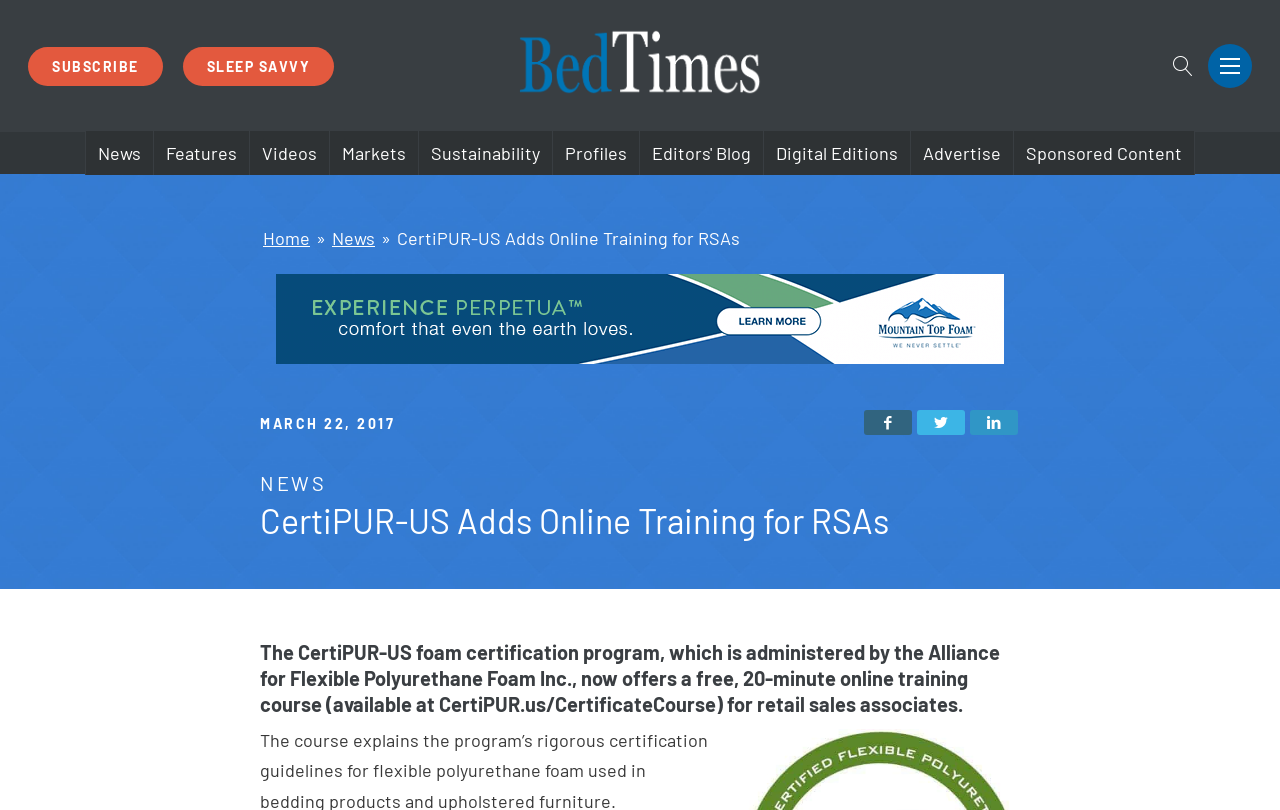Identify the bounding box coordinates for the UI element mentioned here: "News". Provide the coordinates as four float values between 0 and 1, i.e., [left, top, right, bottom].

[0.066, 0.162, 0.12, 0.217]